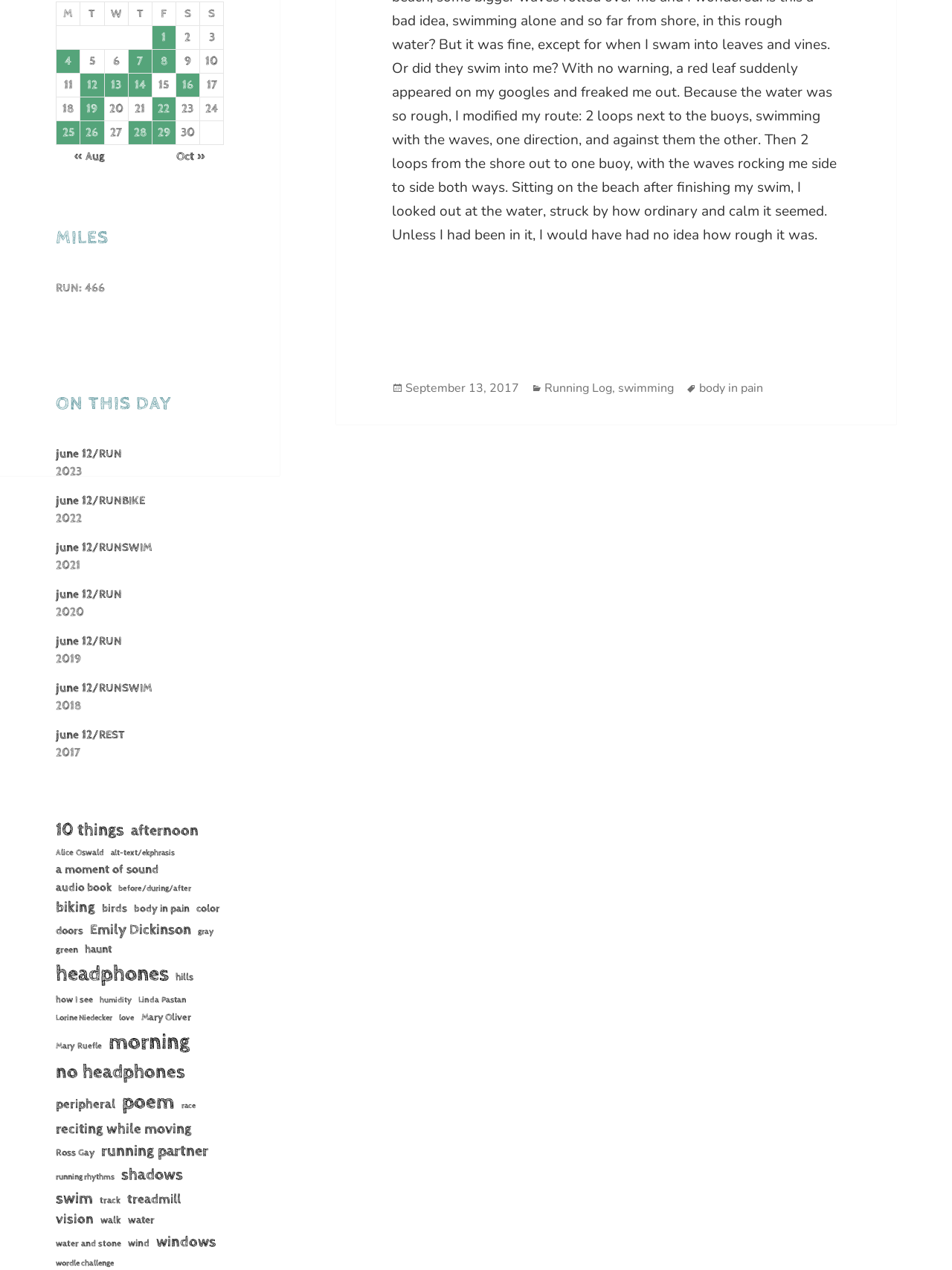Please provide the bounding box coordinate of the region that matches the element description: audio book. Coordinates should be in the format (top-left x, top-left y, bottom-right x, bottom-right y) and all values should be between 0 and 1.

[0.059, 0.693, 0.117, 0.706]